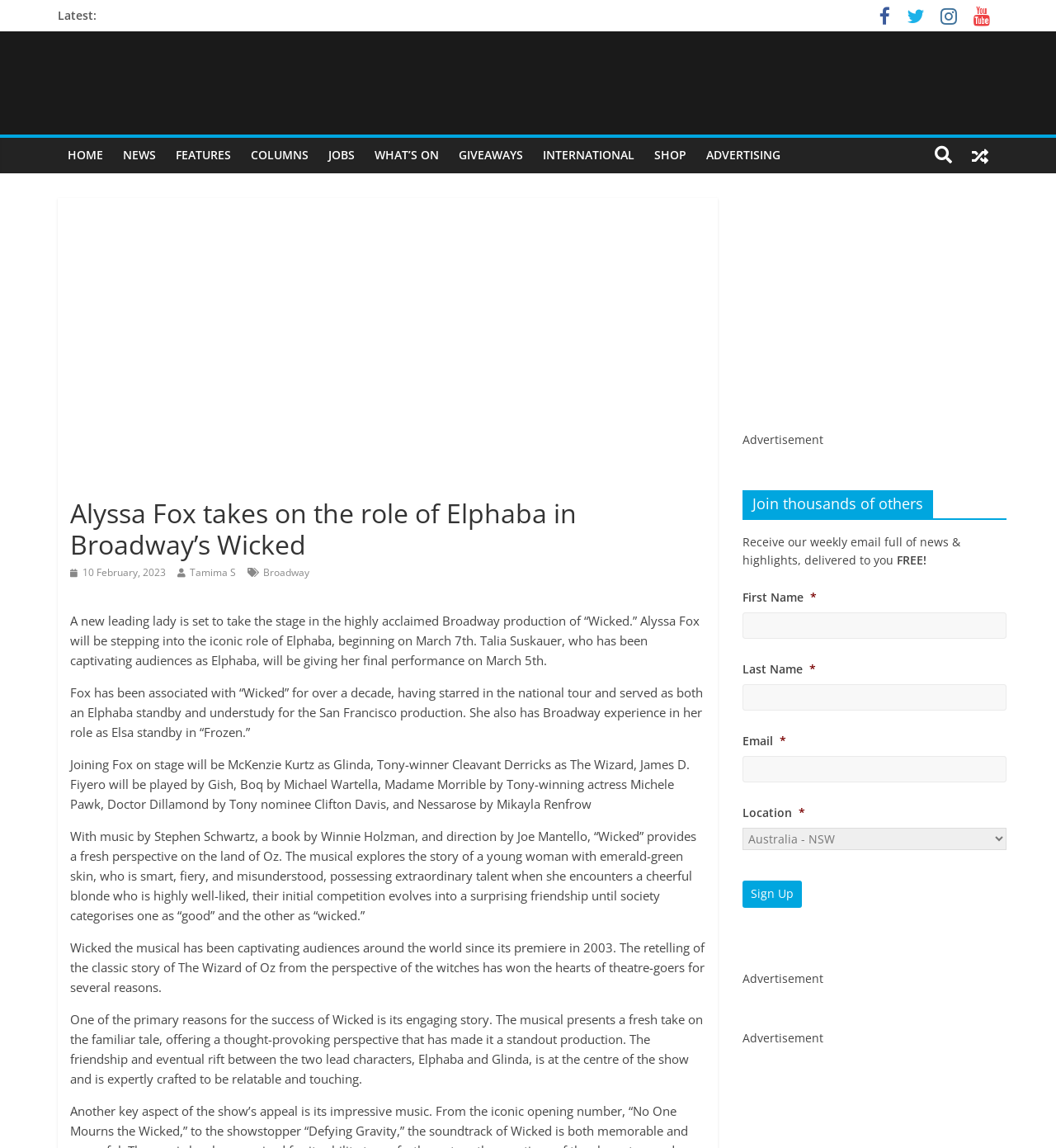Identify the bounding box coordinates of the element to click to follow this instruction: 'Explore the 'Recent News' section'. Ensure the coordinates are four float values between 0 and 1, provided as [left, top, right, bottom].

None